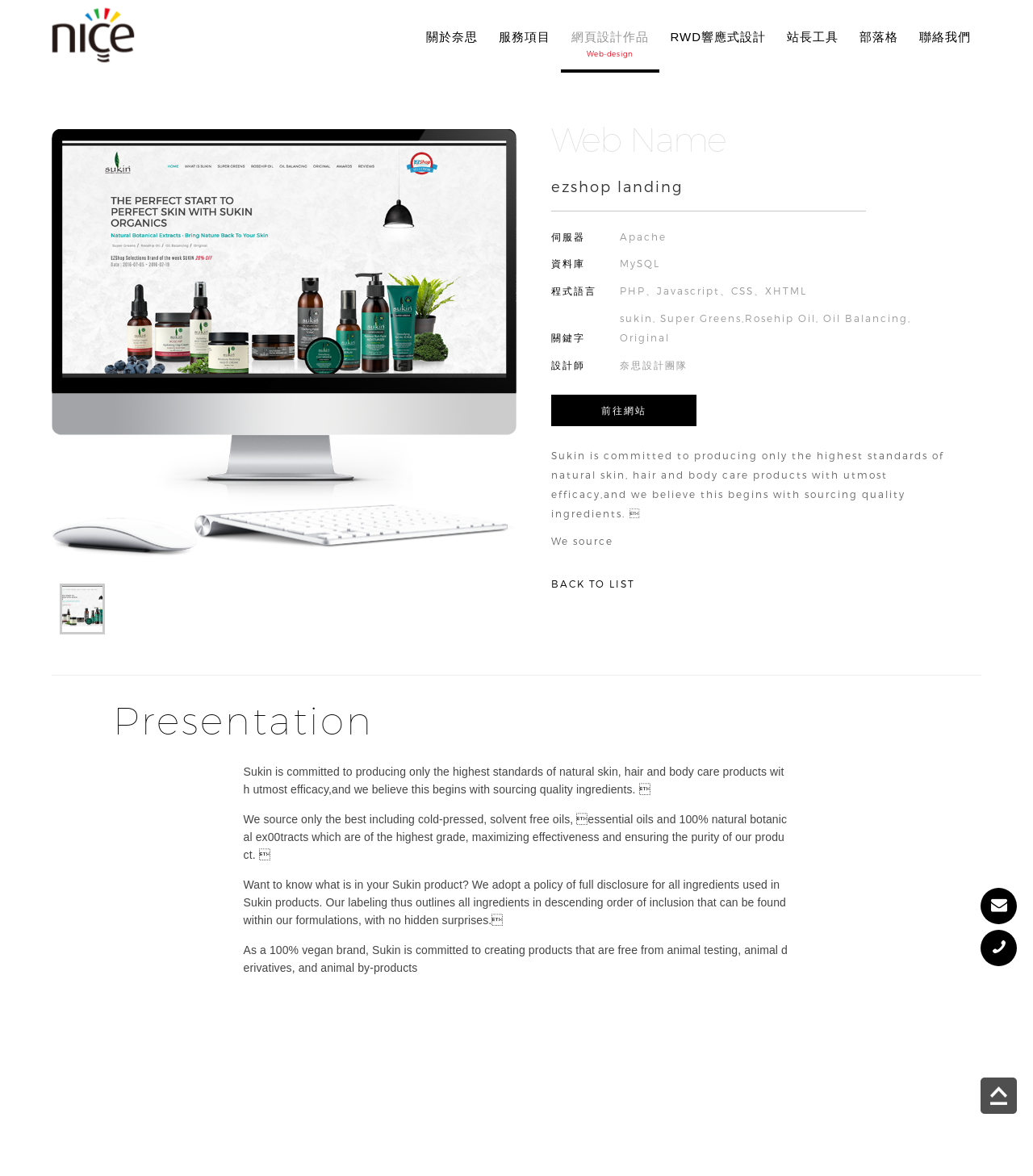Determine the bounding box coordinates of the area to click in order to meet this instruction: "Click the '網頁設計作品 Web-design' link".

[0.543, 0.025, 0.639, 0.062]